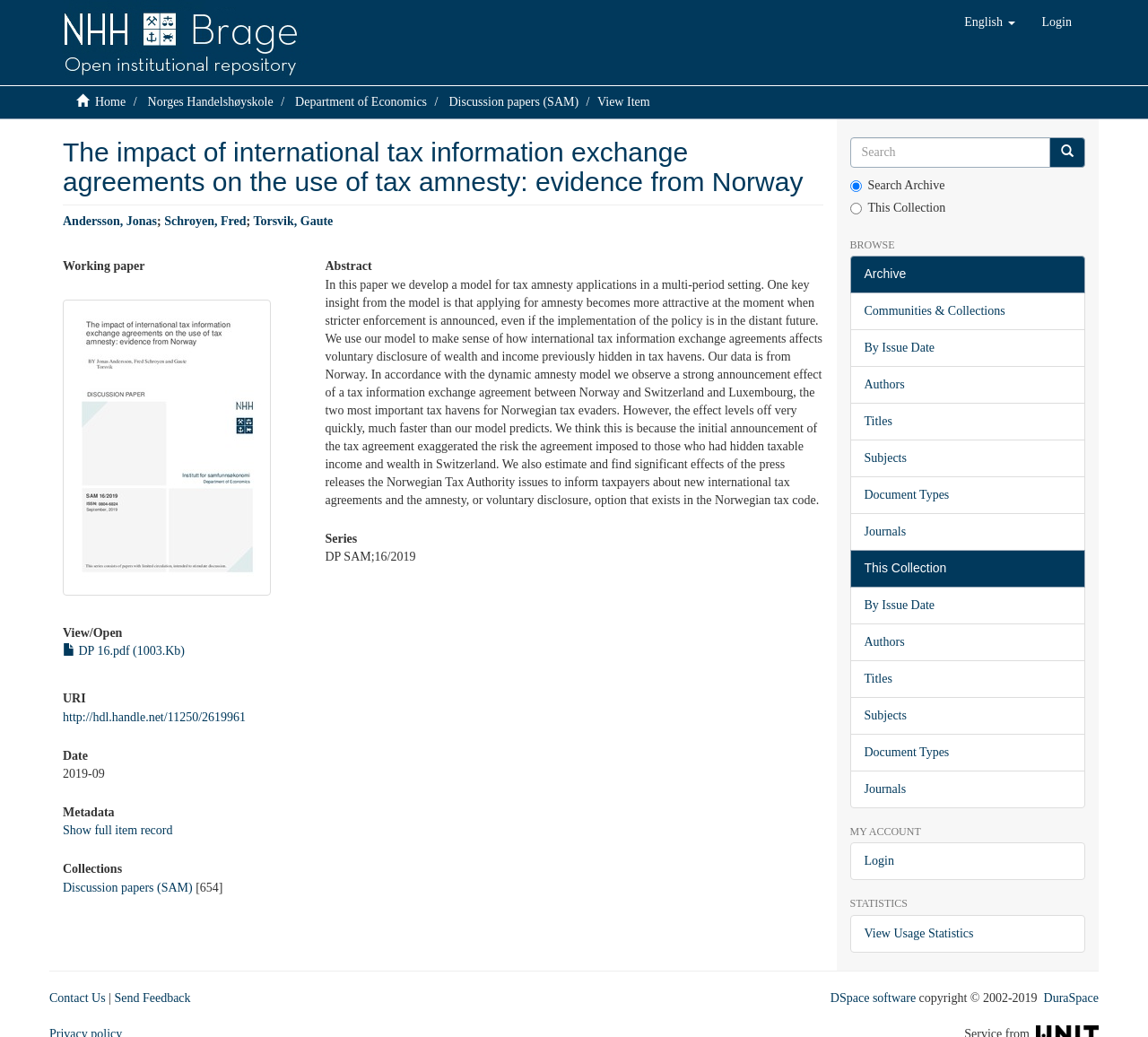Determine the bounding box coordinates of the UI element described below. Use the format (top-left x, top-left y, bottom-right x, bottom-right y) with floating point numbers between 0 and 1: Send Feedback

[0.1, 0.956, 0.166, 0.968]